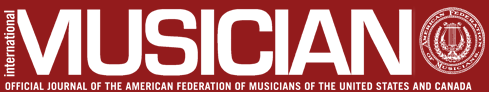What is the purpose of the magazine? Using the information from the screenshot, answer with a single word or phrase.

Sharing news and updates for musicians